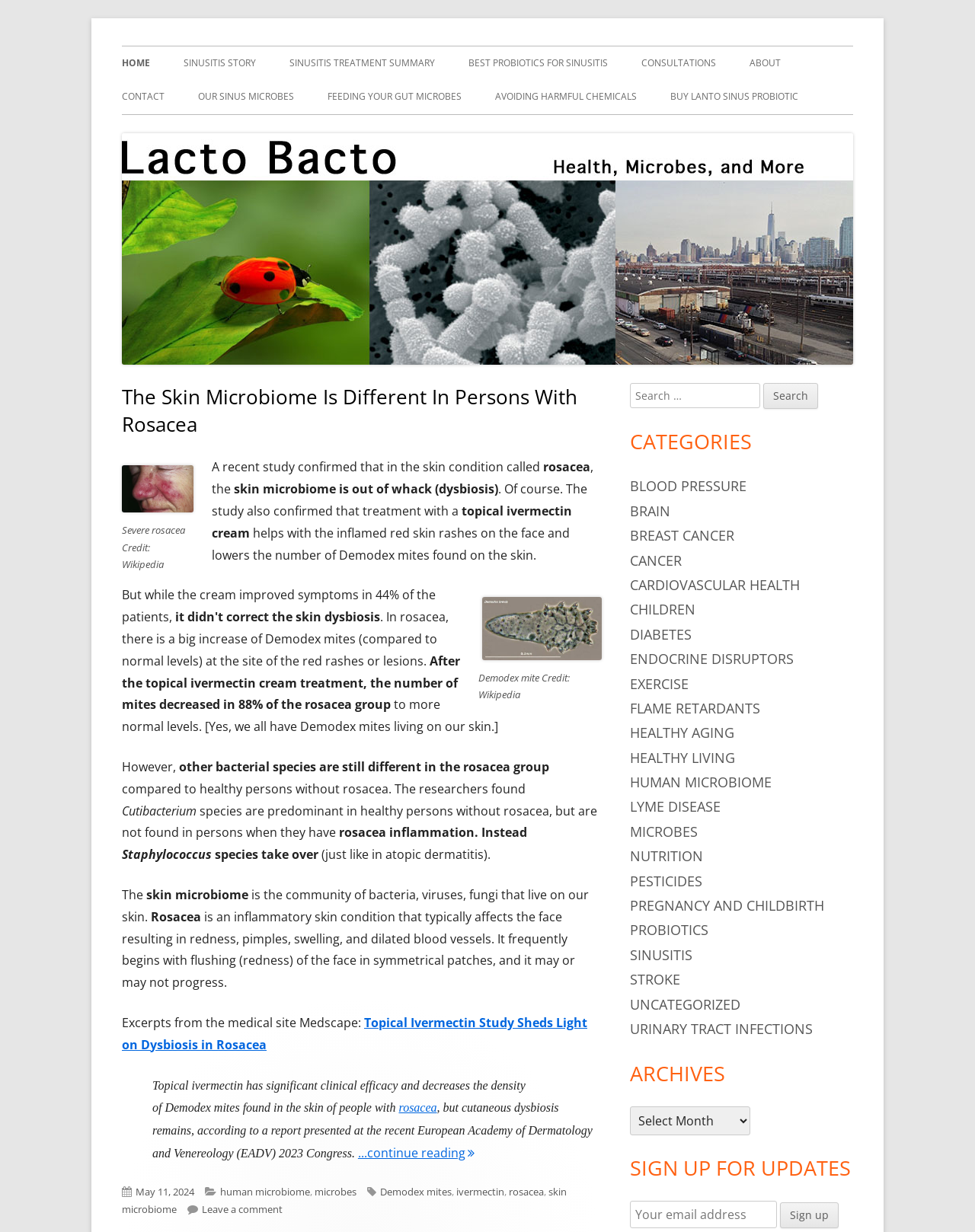Please provide a one-word or short phrase answer to the question:
How many links are in the main navigation menu?

9